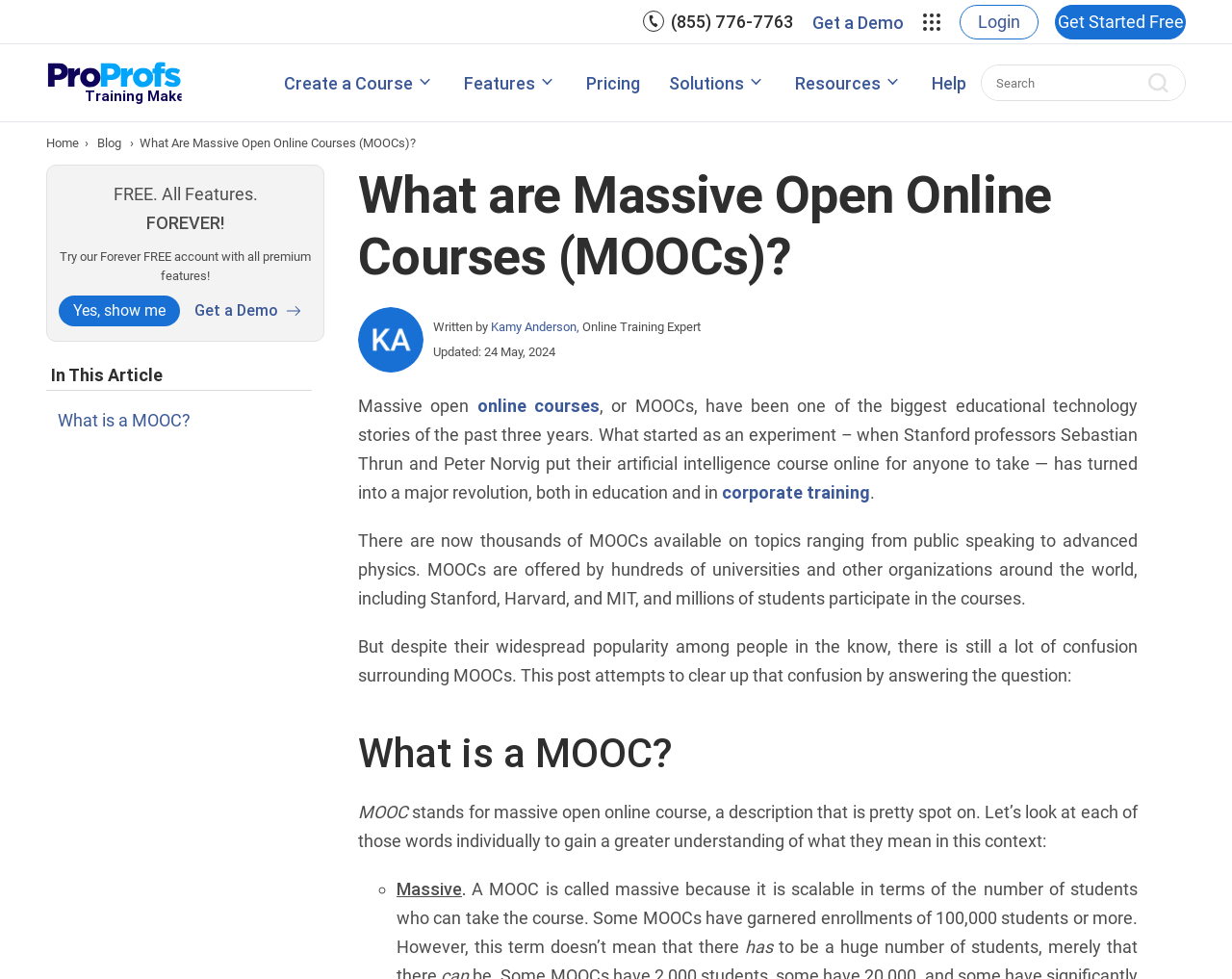Describe all significant elements and features of the webpage.

The webpage is about Massive Open Online Courses (MOOCs) and provides information on what they are, their features, and how to get started. At the top of the page, there is a horizontal menu bar with several menu items, including "Training", "Create a Course", "Features", "Pricing", "Solutions", "Resources", "Help", and "Search". 

Below the menu bar, there is a section that introduces MOOCs, stating that they are online courses open for unlimited participation, usually free of charge, and easily accessible via the web. This section also includes a call-to-action to try a forever-free account with all premium features.

To the left of the introduction section, there is a vertical menu with links to "Home", "Blog", and other pages. Below the introduction section, there is a table of contents titled "In This Article" with links to different sections of the page, including "What is a MOOC?".

The "Resources" section lists several articles and guides related to MOOCs, including "AI-Based LMS: A Beginner’s Guide", "How to Create Training Modules", and "How to Track Employee Training Progress". There are also links to industry-specific training programs, such as hospitality industry training programs.

Throughout the page, there are several calls-to-action, including "Get a Demo", "Try our Forever FREE account", and "Yes, show me". The page also includes several images and icons, including a search icon and a phone icon with a phone number.